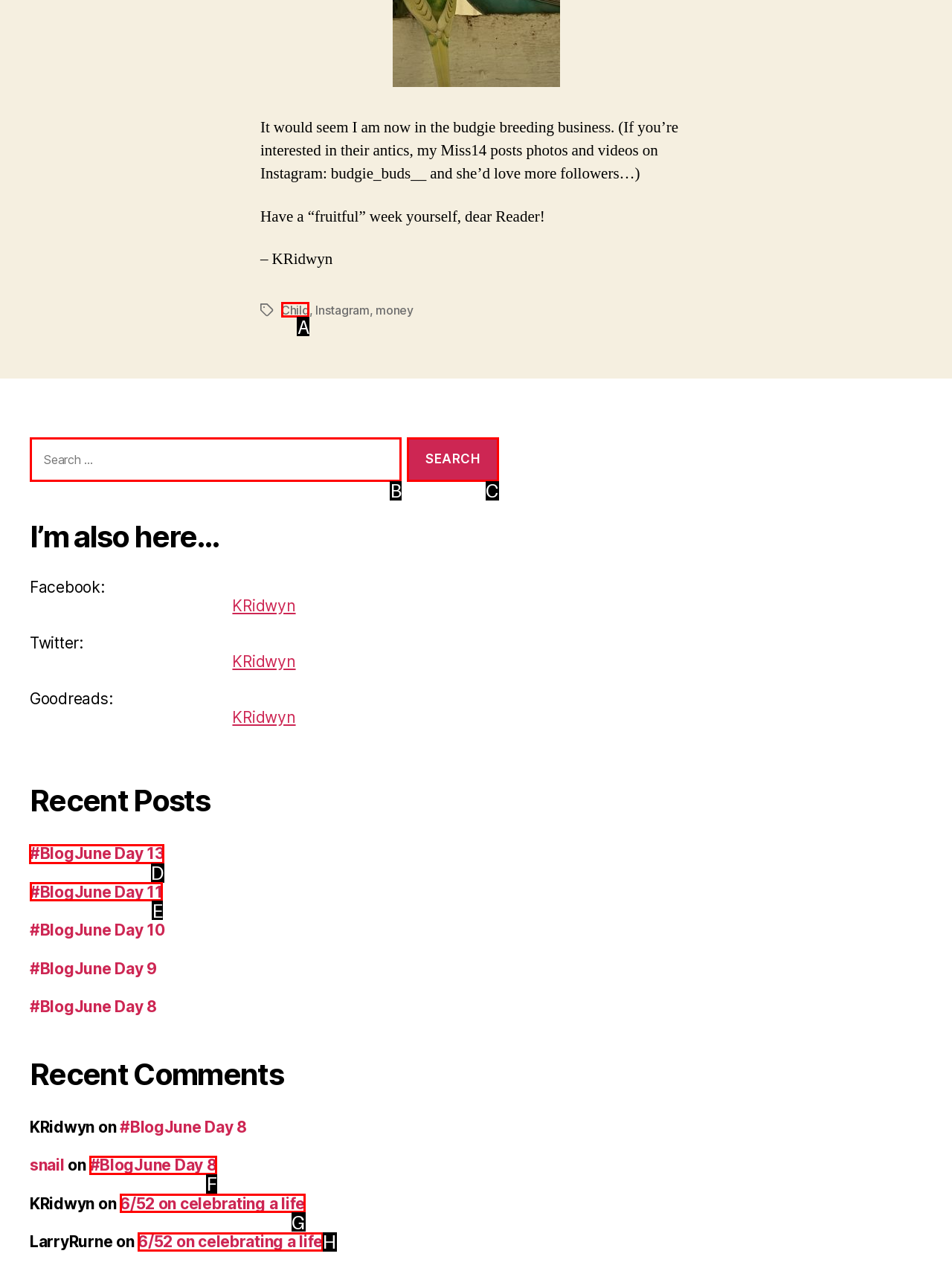Identify the letter of the UI element you need to select to accomplish the task: Read the recent post '#BlogJune Day 13'.
Respond with the option's letter from the given choices directly.

D